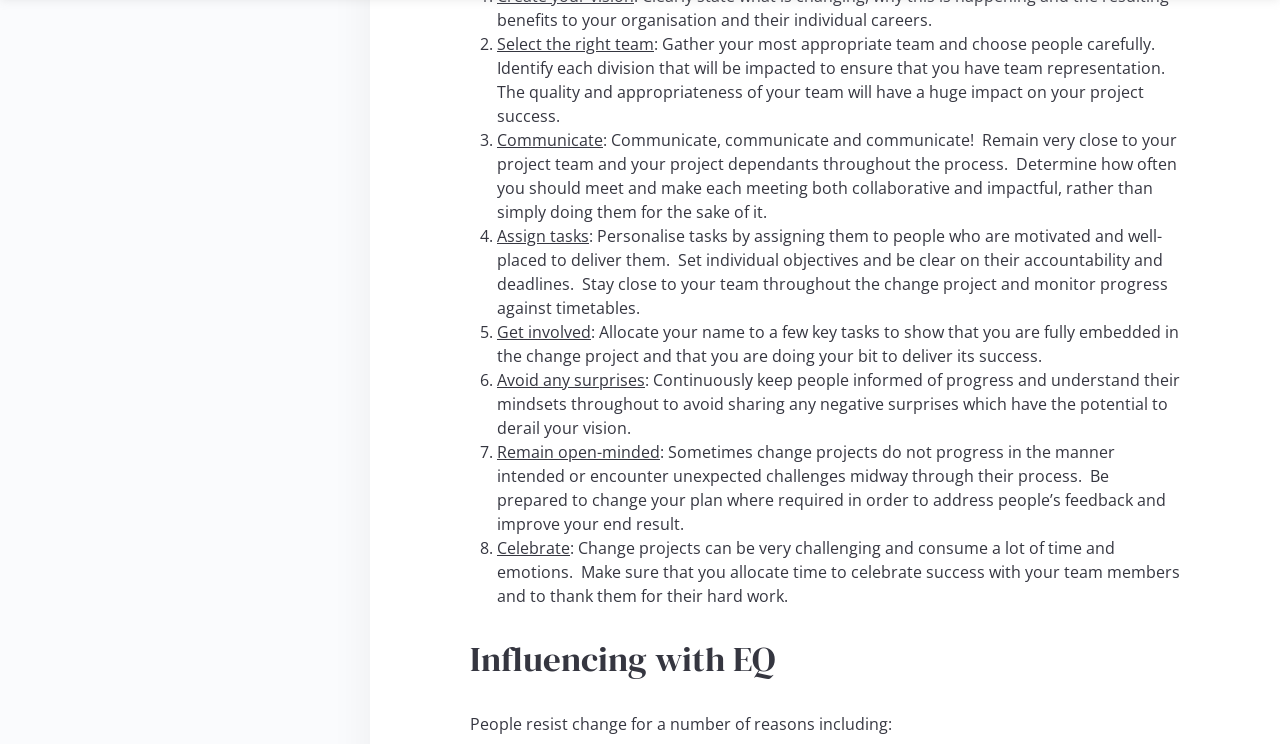What is the topic of the first link?
From the details in the image, answer the question comprehensively.

The first link on the webpage has the text 'Benchmark Against Your Competitors', which suggests that the topic of this link is related to competitor analysis or benchmarking.